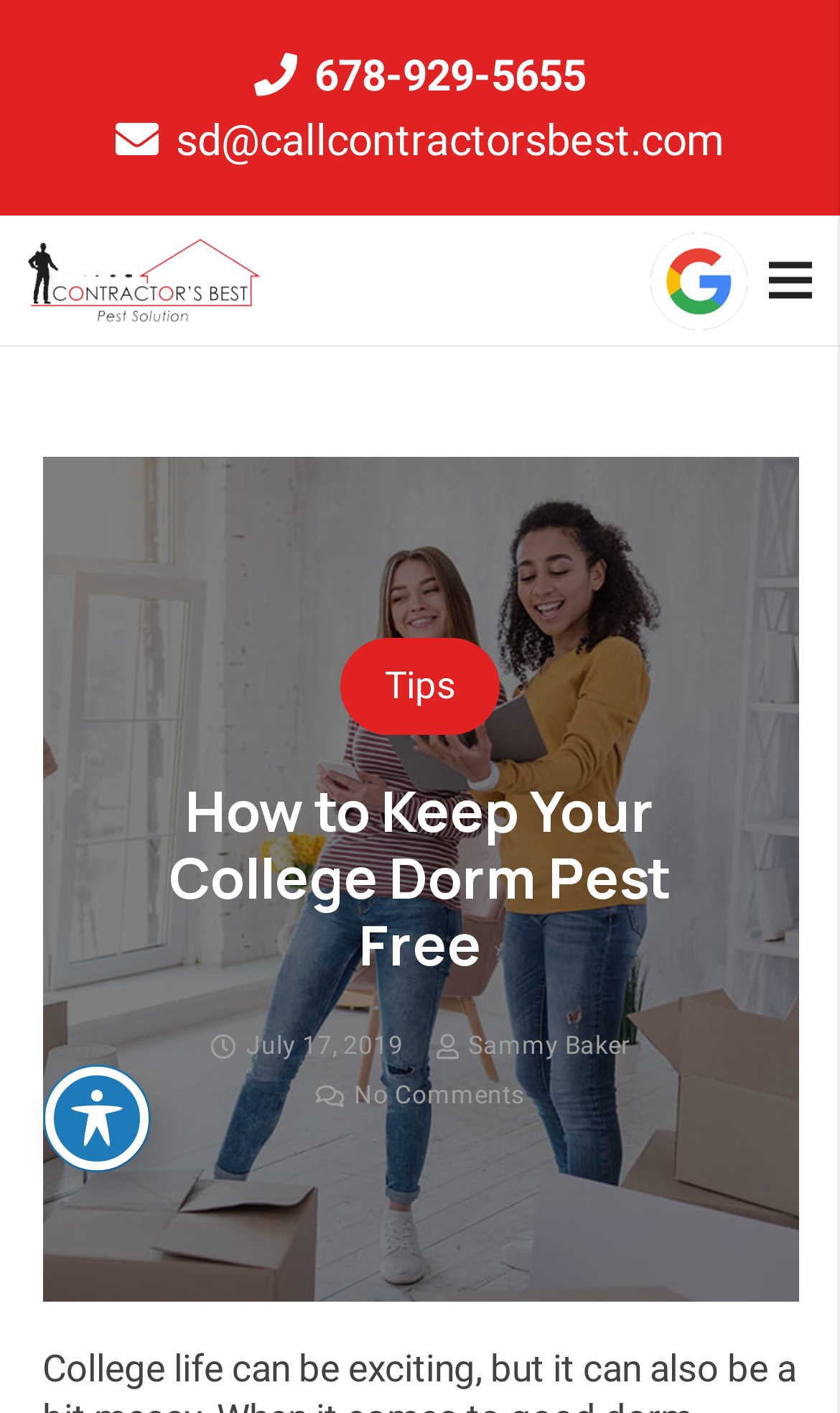Give the bounding box coordinates for the element described by: "Tips".

[0.405, 0.452, 0.595, 0.52]